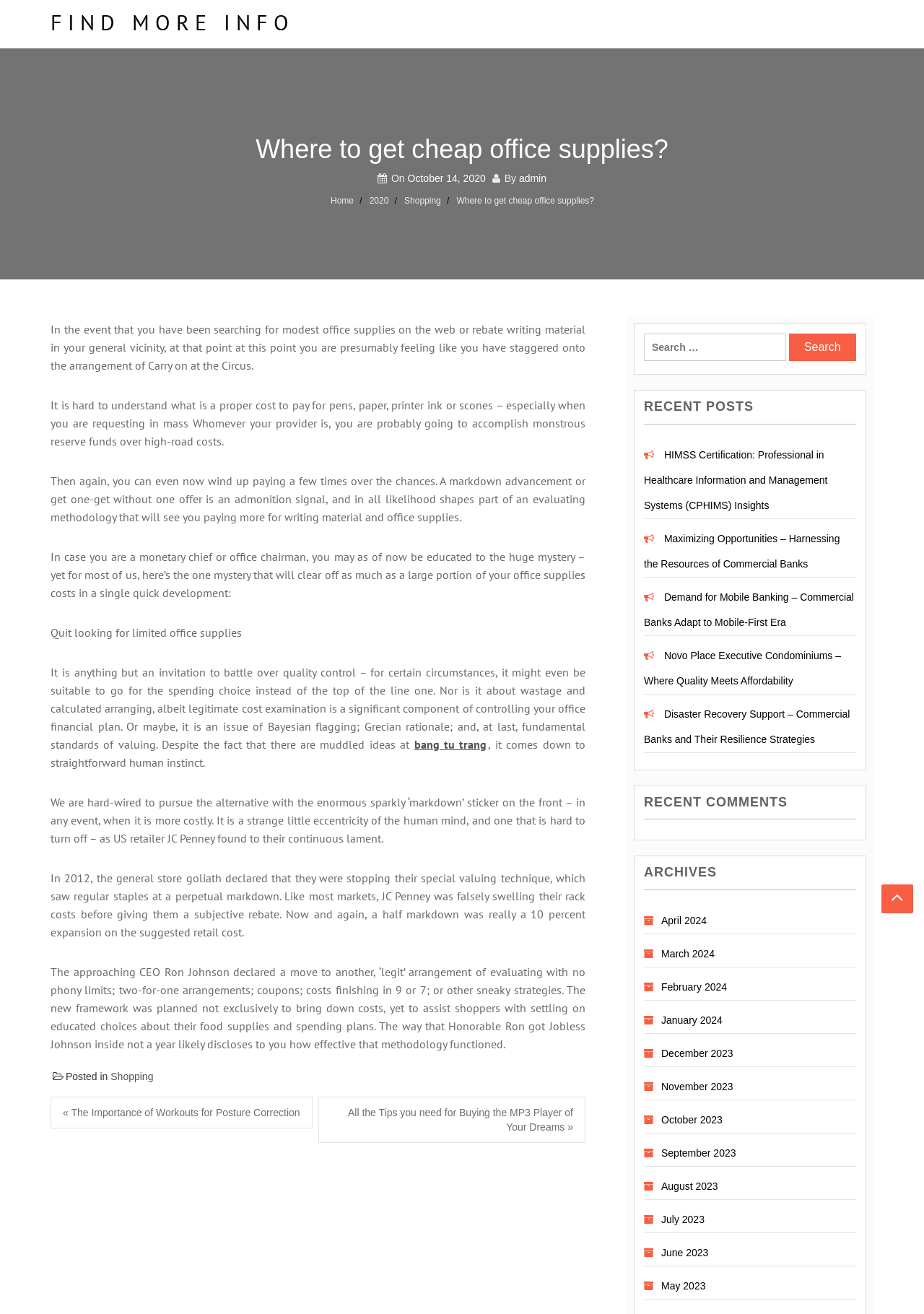What is the category of the latest post?
Look at the image and answer the question using a single word or phrase.

Shopping